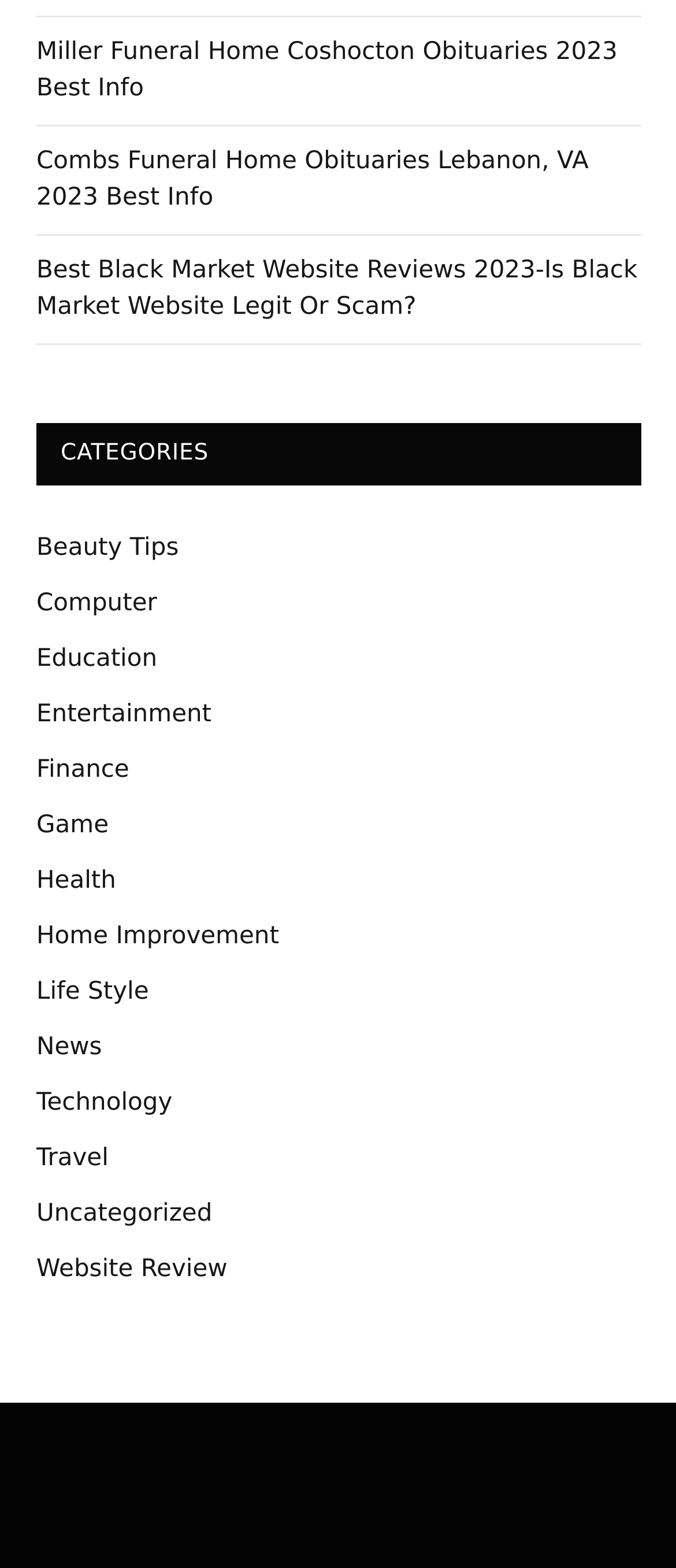What is the category of 'Beauty Tips'?
From the image, provide a succinct answer in one word or a short phrase.

Beauty